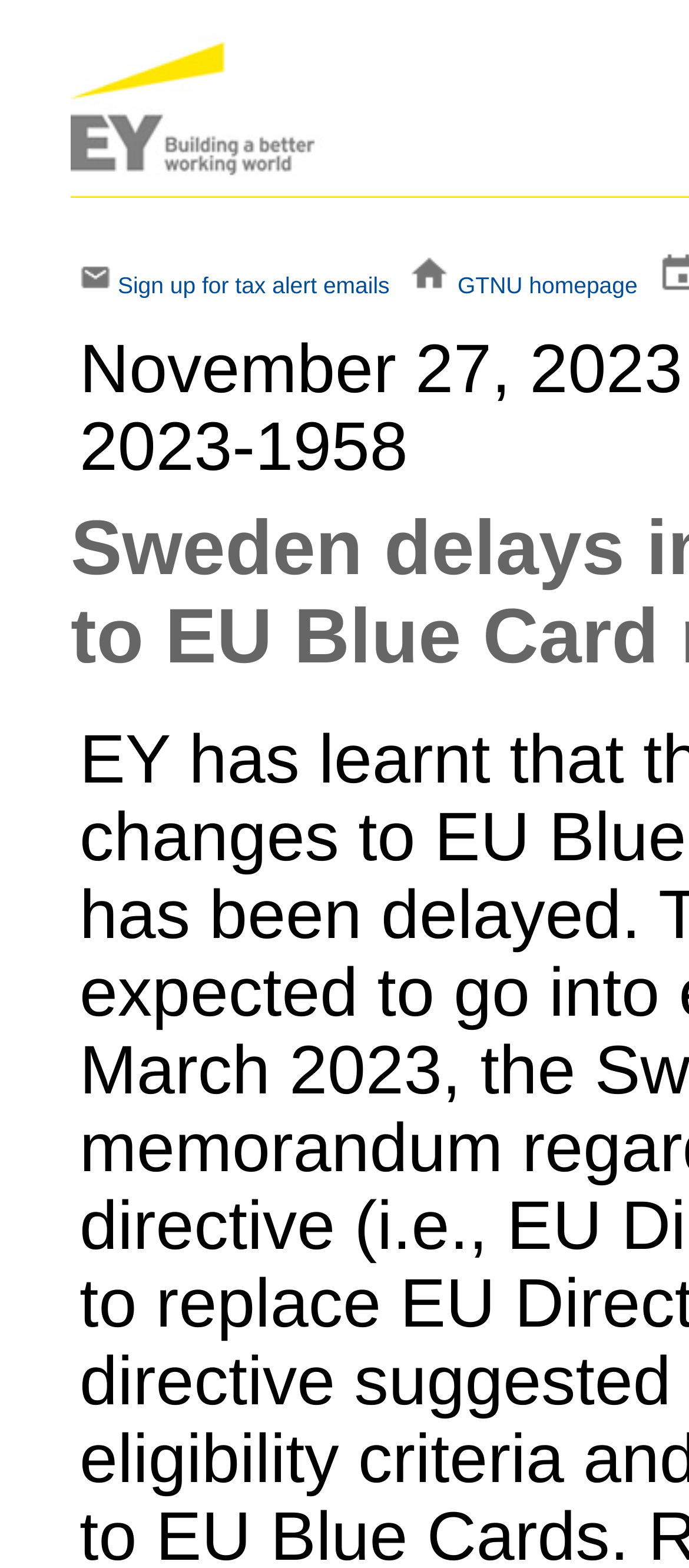Answer the question below in one word or phrase:
What is the purpose of the image on the left side of the first link?

Decoration